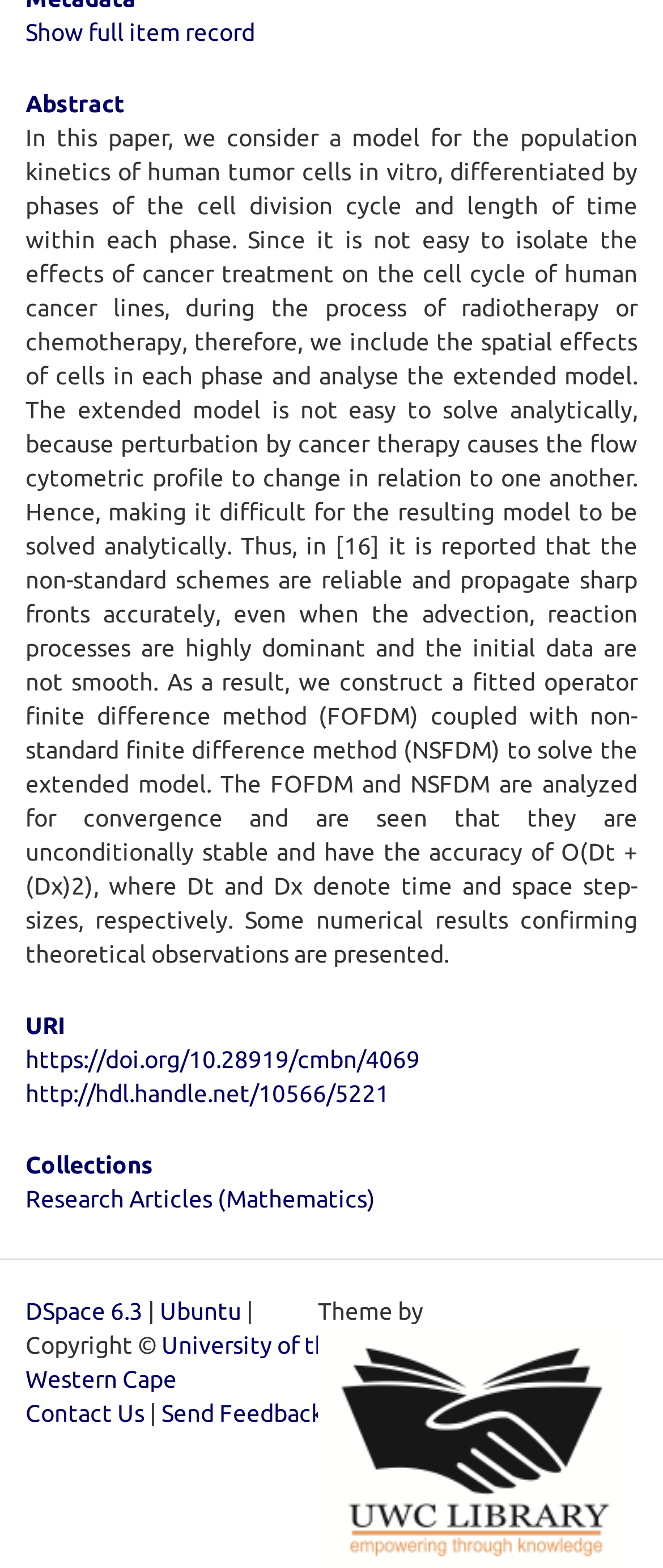Refer to the image and offer a detailed explanation in response to the question: What is the title of the abstract?

The title of the abstract can be found in the heading element with bounding box coordinates [0.038, 0.059, 0.962, 0.074]. The OCR text of this element is 'Abstract'.